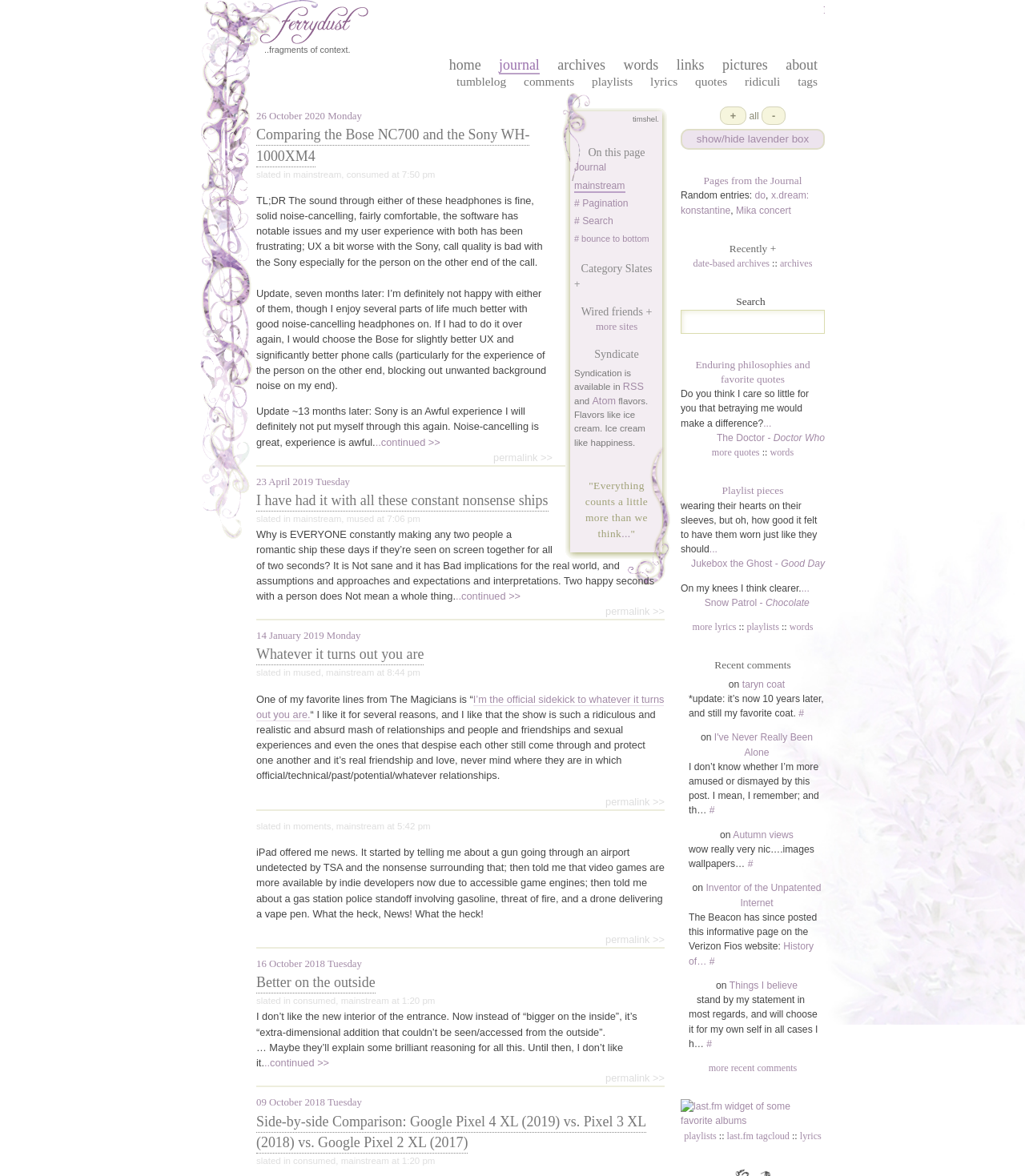What is the purpose of the search box?
Based on the image, give a concise answer in the form of a single word or short phrase.

To search the website